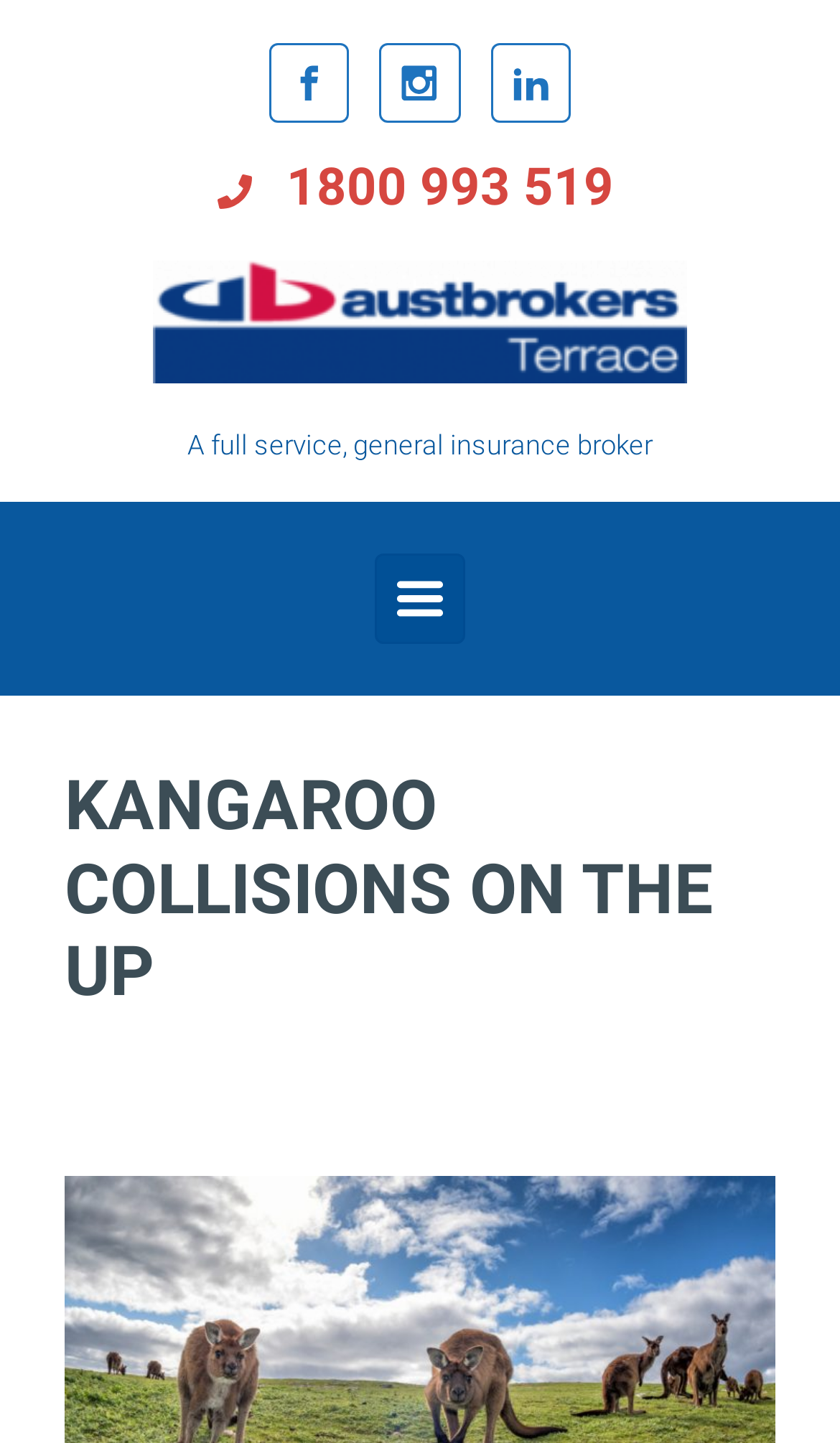Generate a comprehensive description of the webpage.

The webpage appears to be about Austbrokers Terrace Insurance, with a focus on kangaroo collisions. At the top, there are three links aligned horizontally, followed by a fourth link with a phone number "1800 993 519" positioned below them. To the right of these links, there is a larger link with the company name "Austbrokers Terrace Insurance | Adelaide | Melbourne", accompanied by an image with the same description.

Below these elements, there is a paragraph of text describing the company as a "full service, general insurance broker". A primary button is located to the right of this text, which controls the primary menu. The main heading of the page, "KANGAROO COLLISIONS ON THE UP", is prominently displayed towards the bottom of the page, spanning almost the entire width.